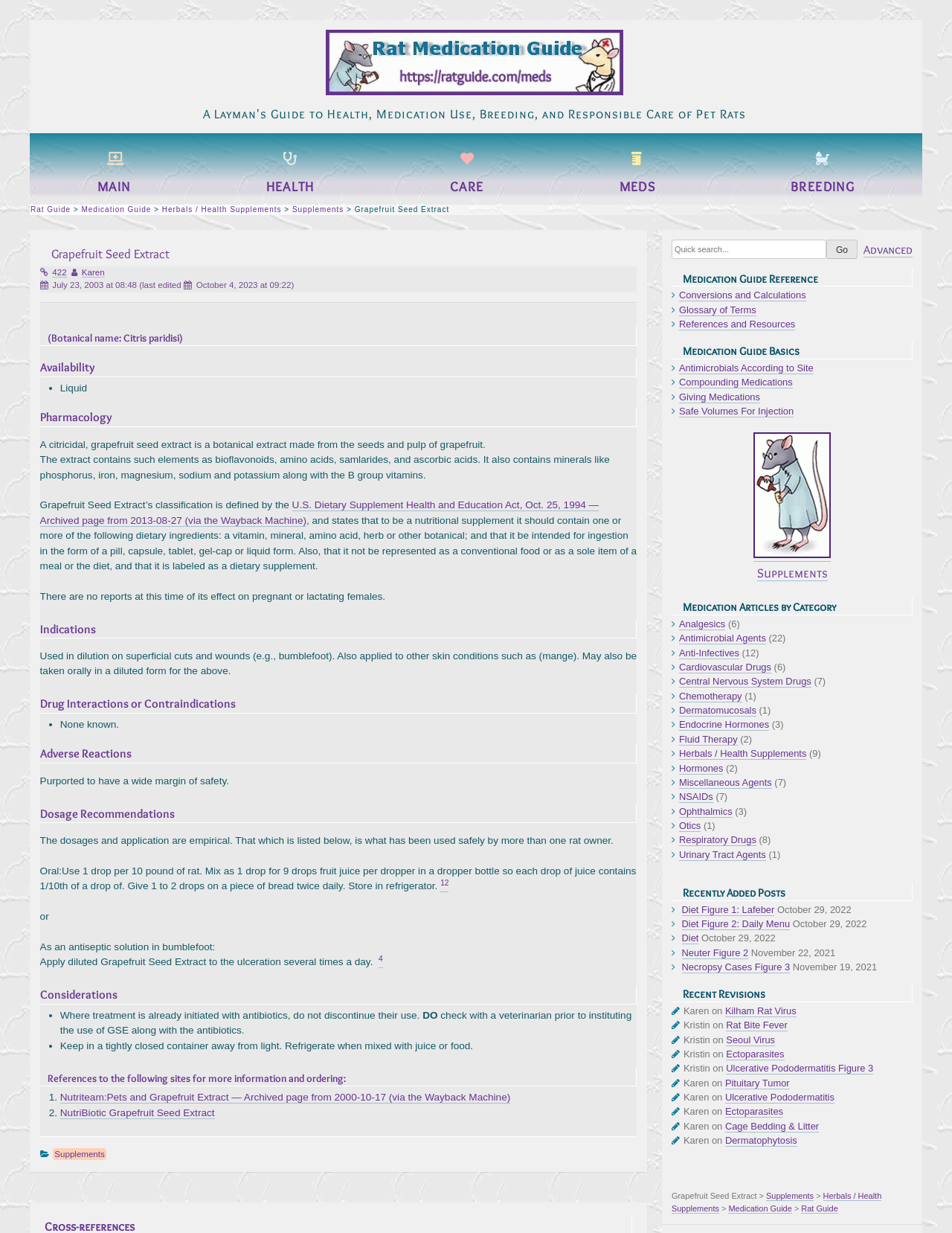Given the element description Serving You, identify the bounding box coordinates for the UI element on the webpage screenshot. The format should be (top-left x, top-left y, bottom-right x, bottom-right y), with values between 0 and 1.

None